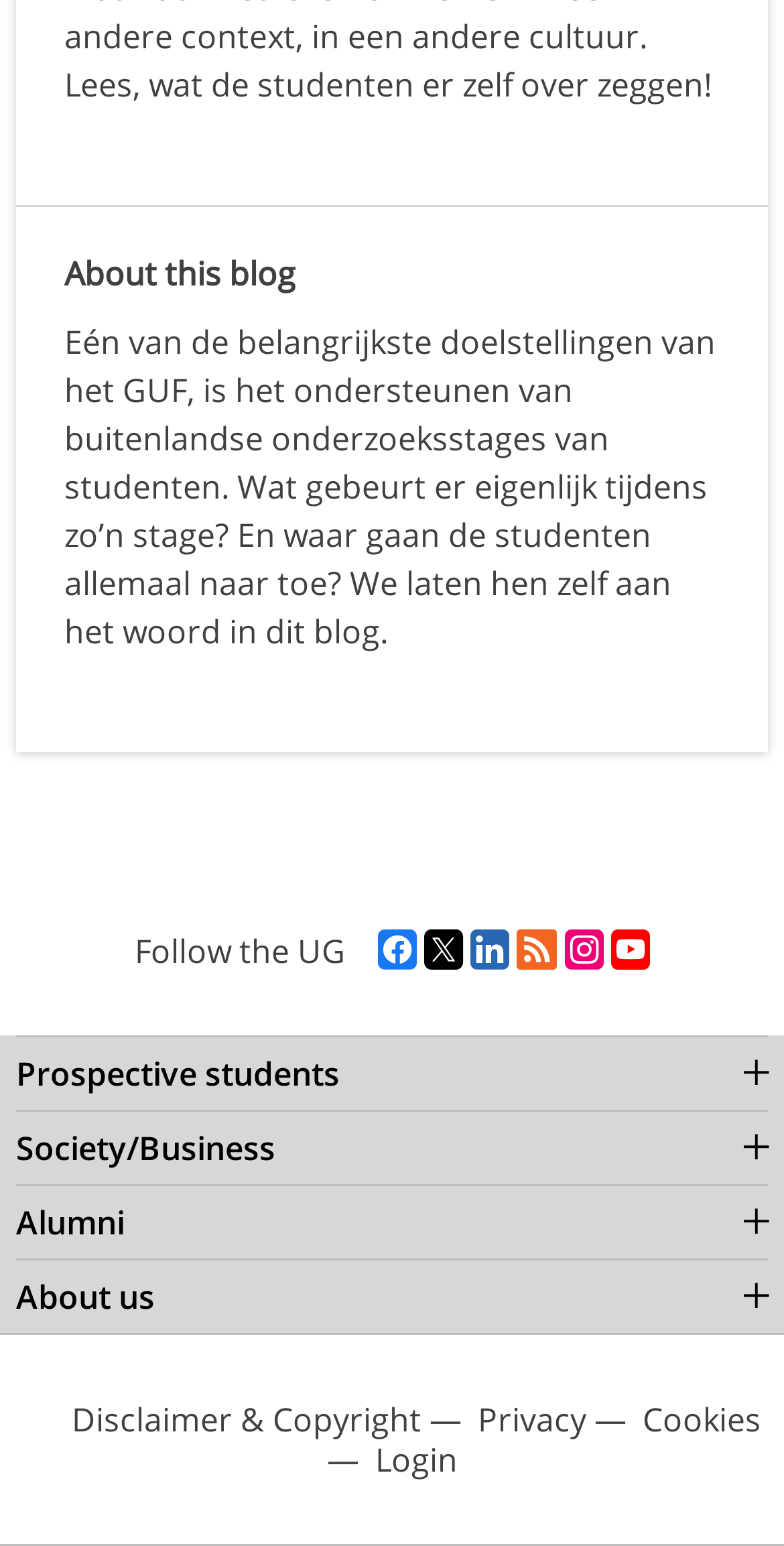Locate the bounding box coordinates of the element that should be clicked to execute the following instruction: "Follow the University of Groningen on Facebook".

[0.482, 0.601, 0.531, 0.63]